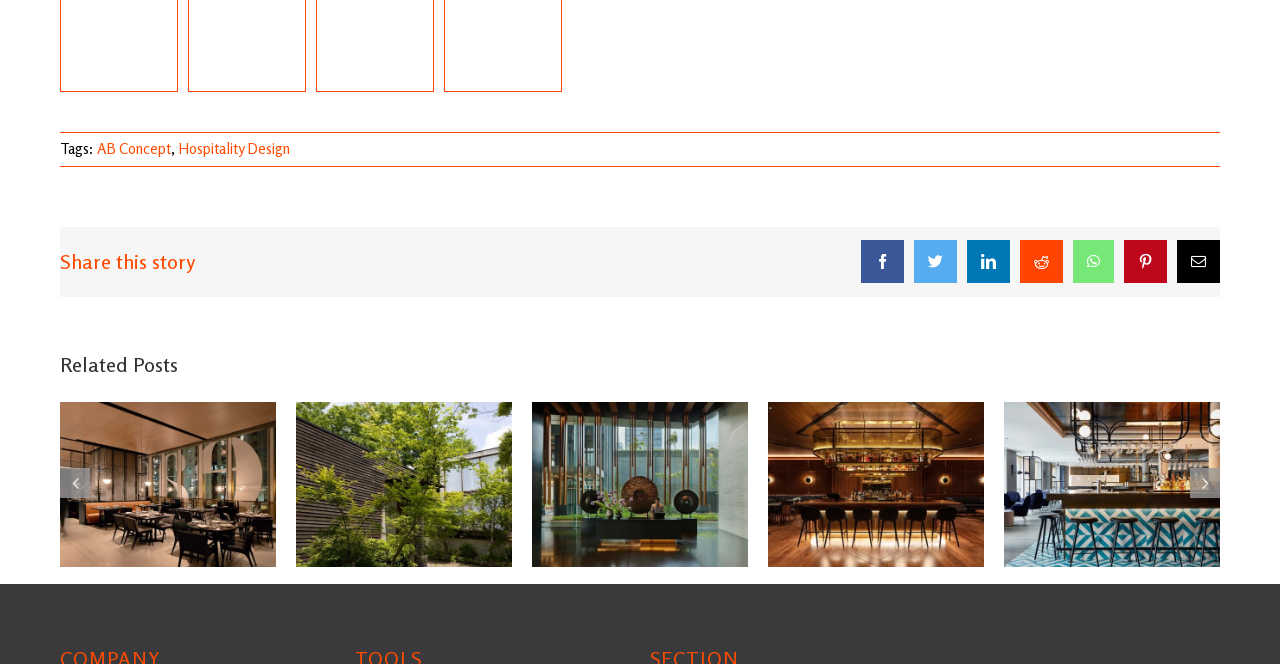Please identify the bounding box coordinates of the clickable region that I should interact with to perform the following instruction: "View related post A Space for Everyone". The coordinates should be expressed as four float numbers between 0 and 1, i.e., [left, top, right, bottom].

[0.231, 0.605, 0.4, 0.854]